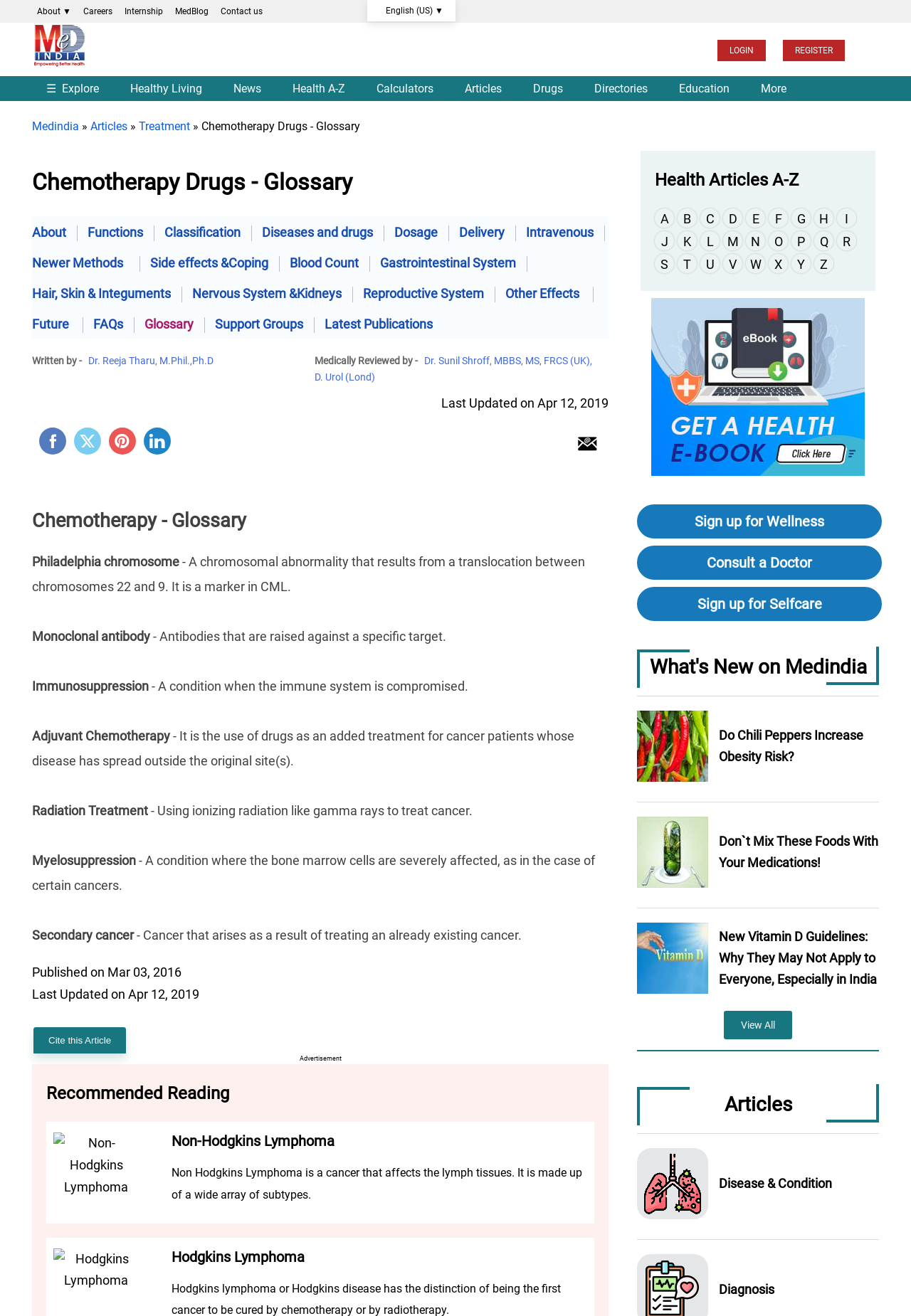Identify the bounding box coordinates of the clickable region required to complete the instruction: "visit Boba Inc website". The coordinates should be given as four float numbers within the range of 0 and 1, i.e., [left, top, right, bottom].

None